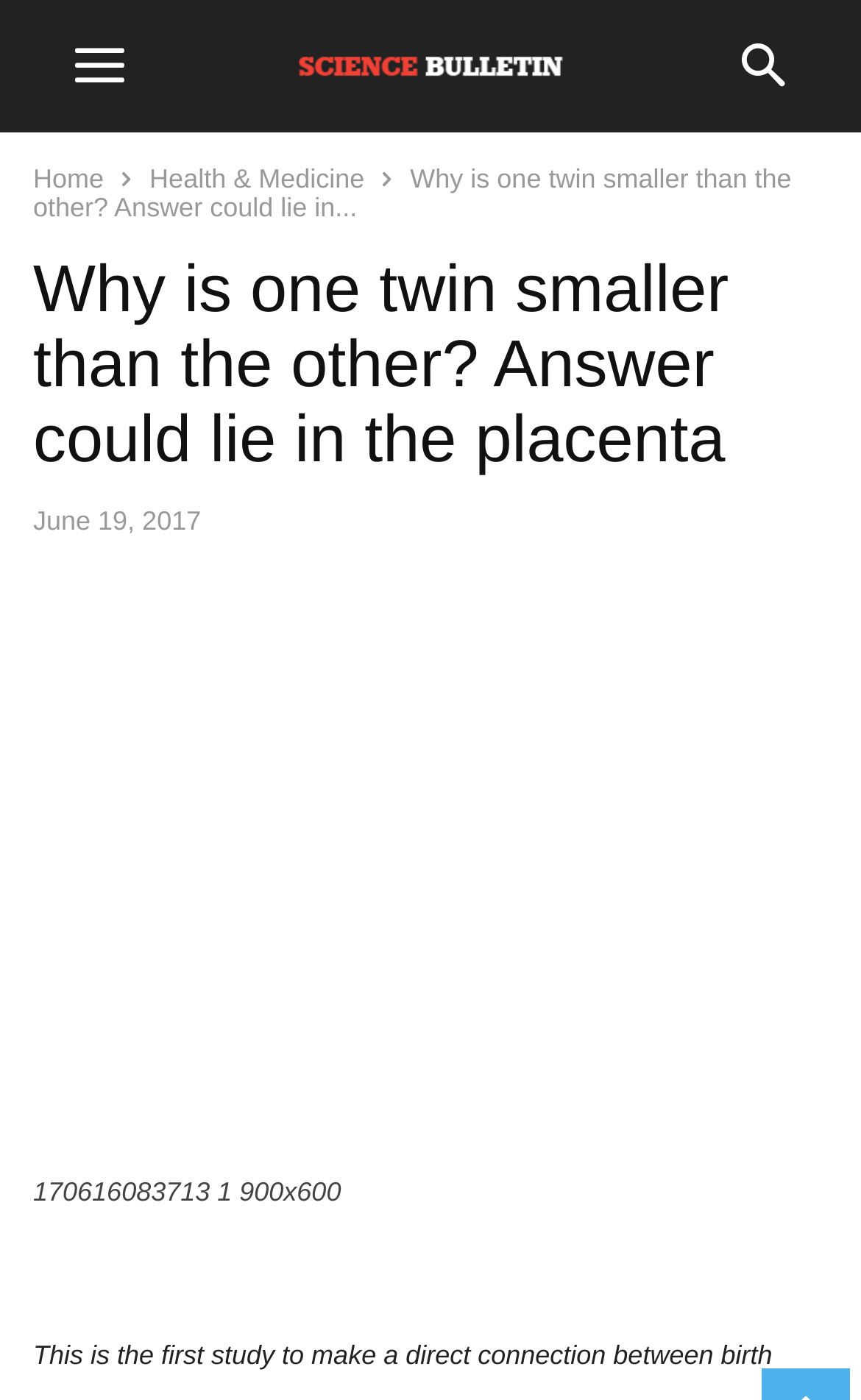Generate the main heading text from the webpage.

Why is one twin smaller than the other? Answer could lie in the placenta